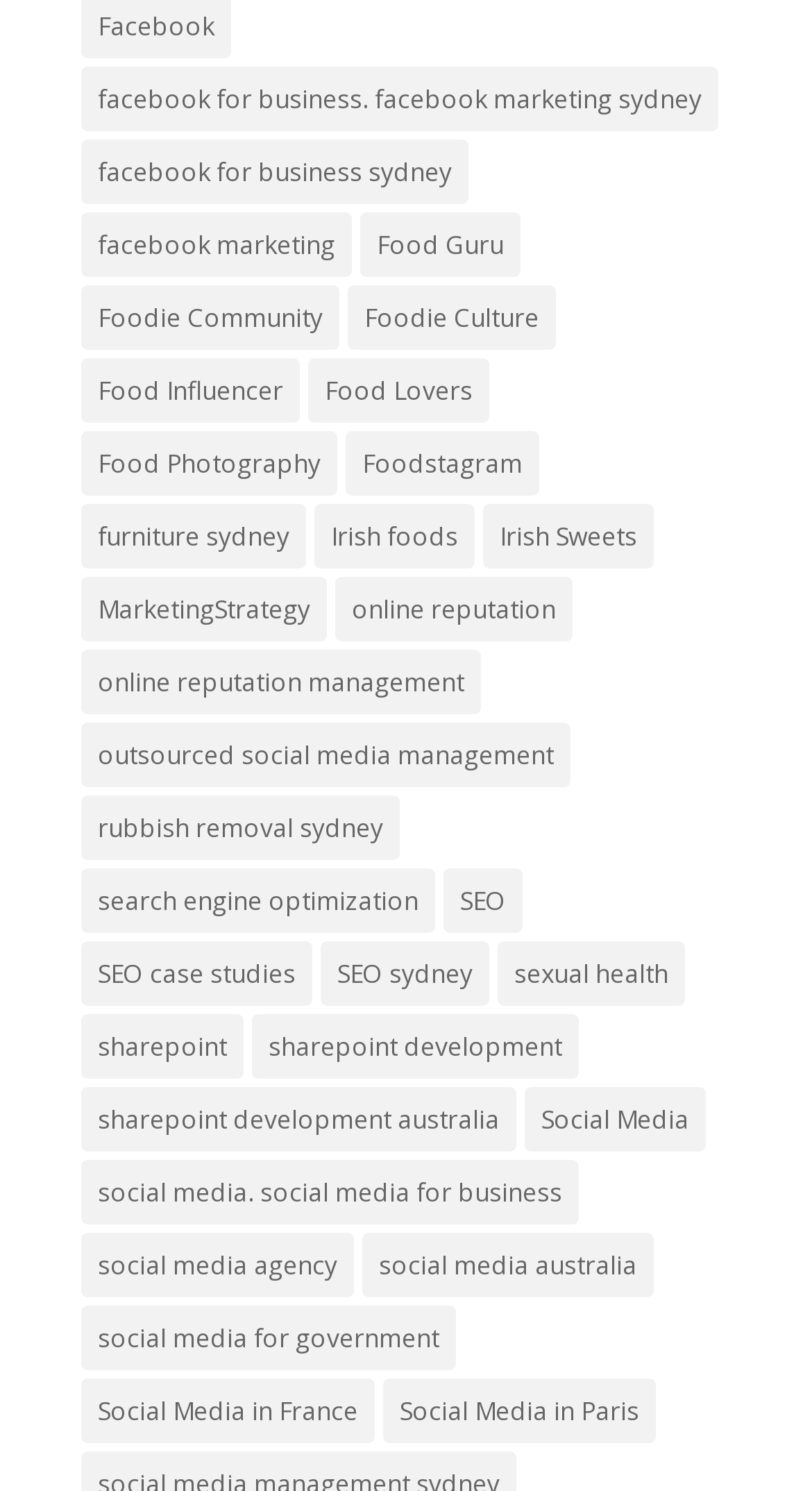Show the bounding box coordinates of the element that should be clicked to complete the task: "Visit Food Guru page".

[0.444, 0.142, 0.641, 0.186]